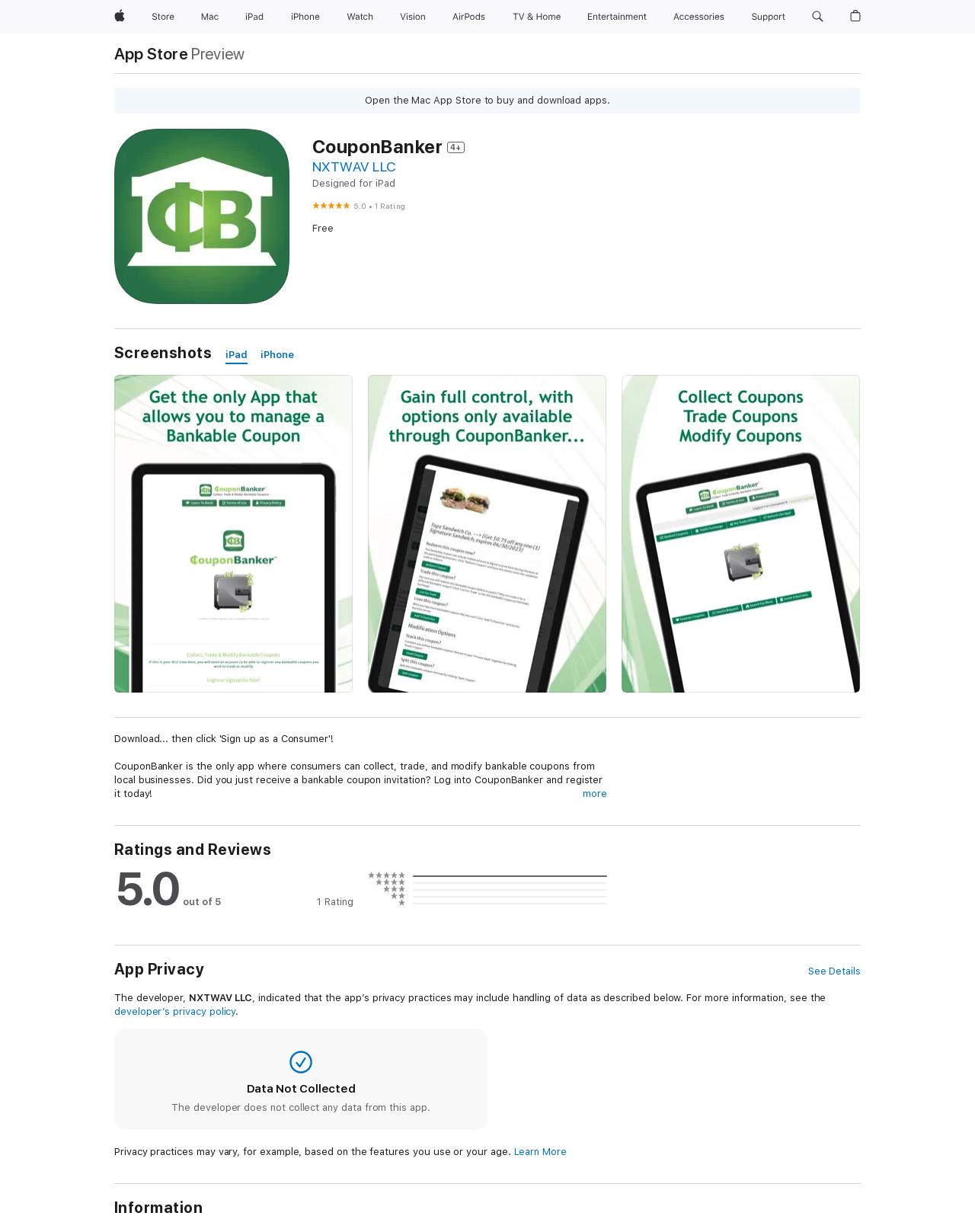What devices is the CouponBanker app designed for?
Answer the question with just one word or phrase using the image.

iPad and iPhone